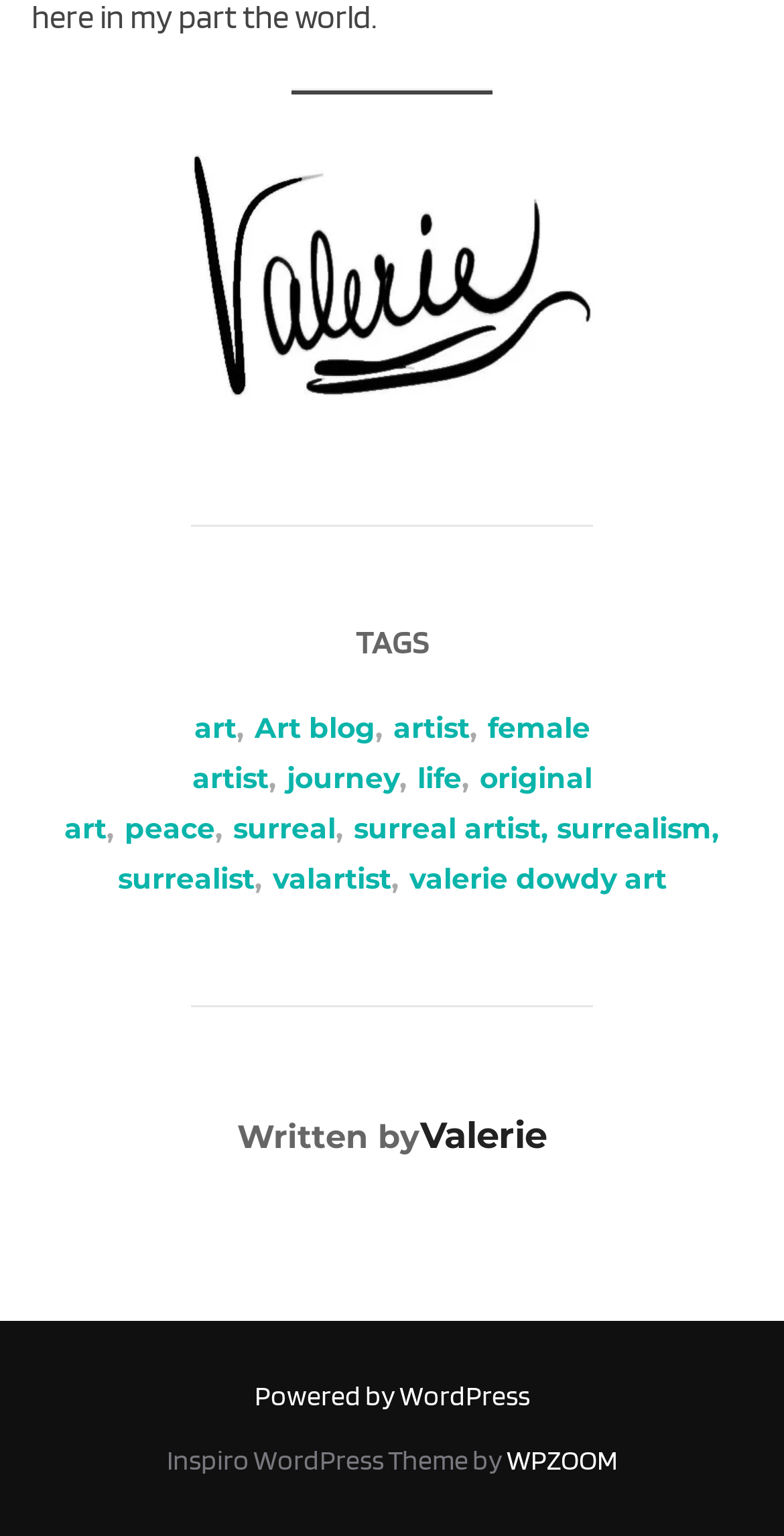What is the title of the footer section?
From the image, provide a succinct answer in one word or a short phrase.

TAGS